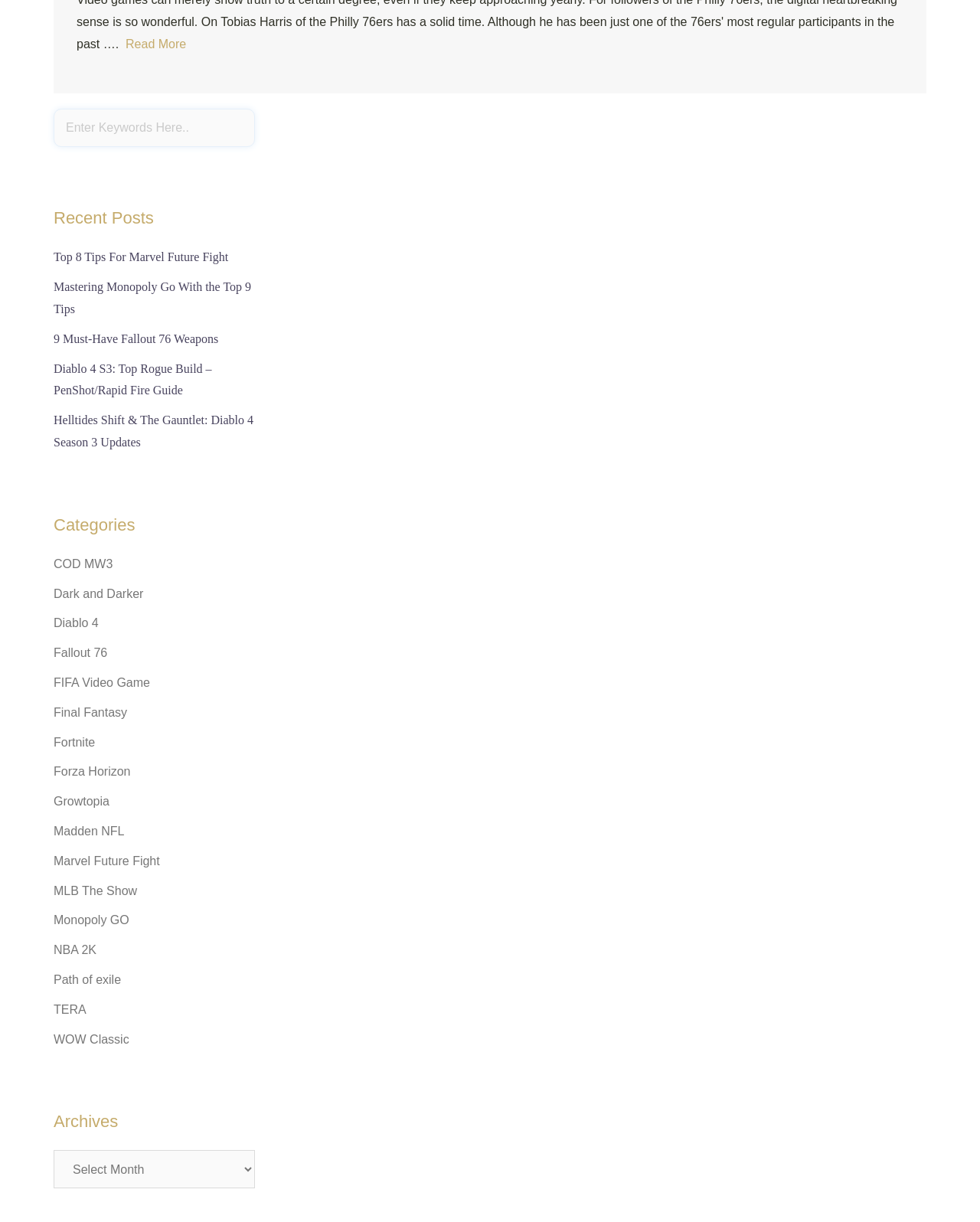Please specify the bounding box coordinates in the format (top-left x, top-left y, bottom-right x, bottom-right y), with all values as floating point numbers between 0 and 1. Identify the bounding box of the UI element described by: WOW Classic

[0.055, 0.845, 0.132, 0.856]